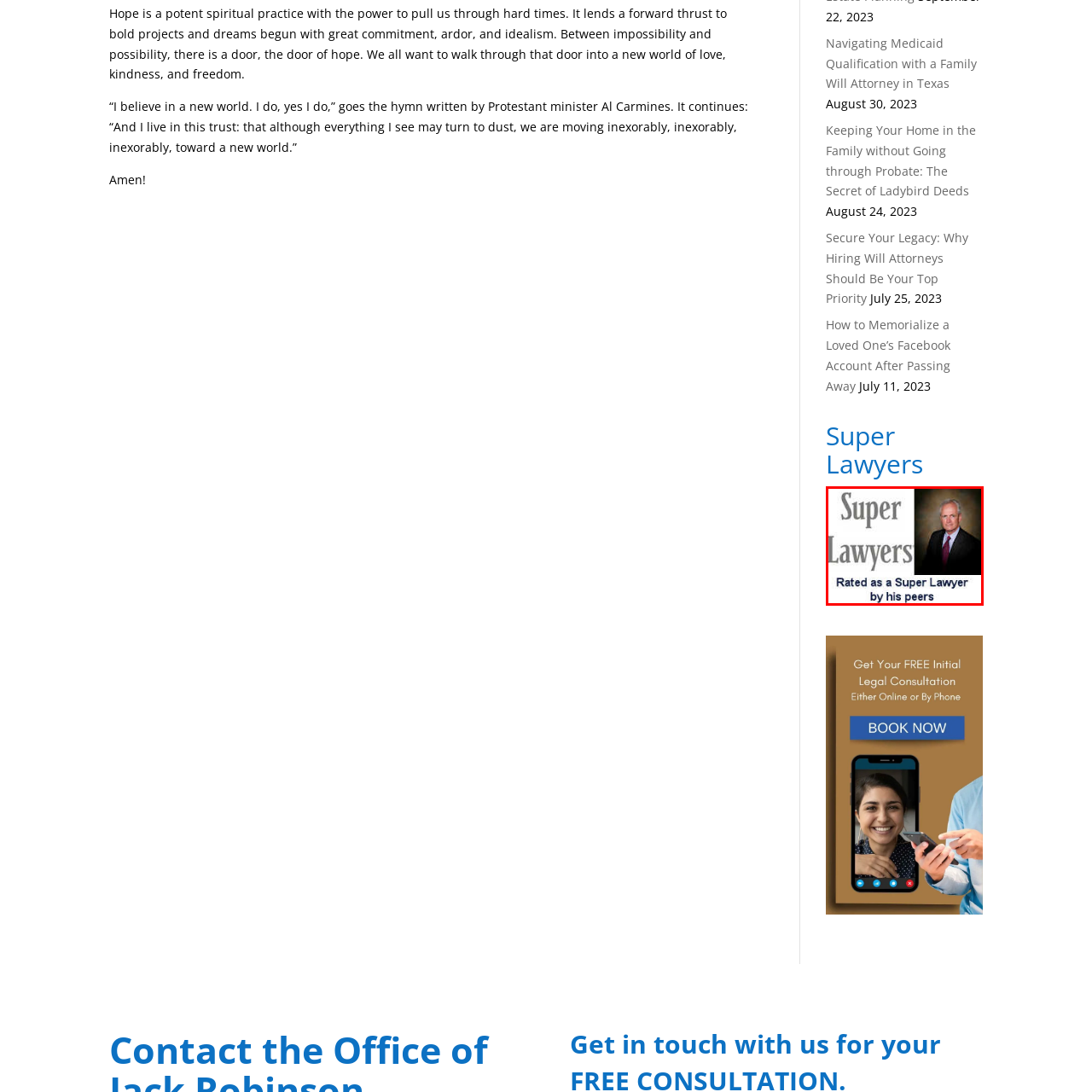Check the area bordered by the red box and provide a single word or phrase as the answer to the question: What is the basis of the Super Lawyer designation?

Peer recognition